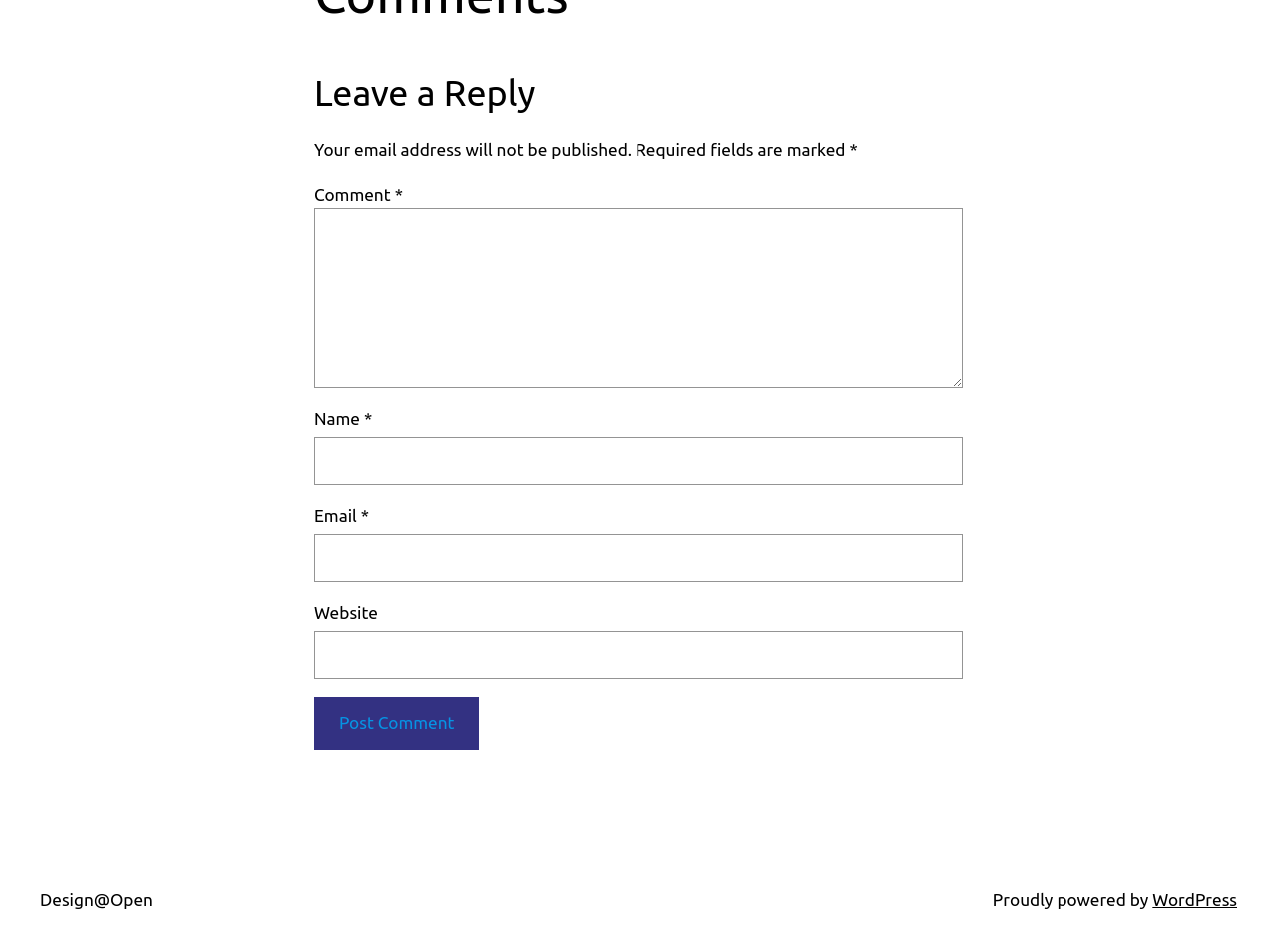Please predict the bounding box coordinates (top-left x, top-left y, bottom-right x, bottom-right y) for the UI element in the screenshot that fits the description: parent_node: Comment * name="comment"

[0.246, 0.218, 0.754, 0.408]